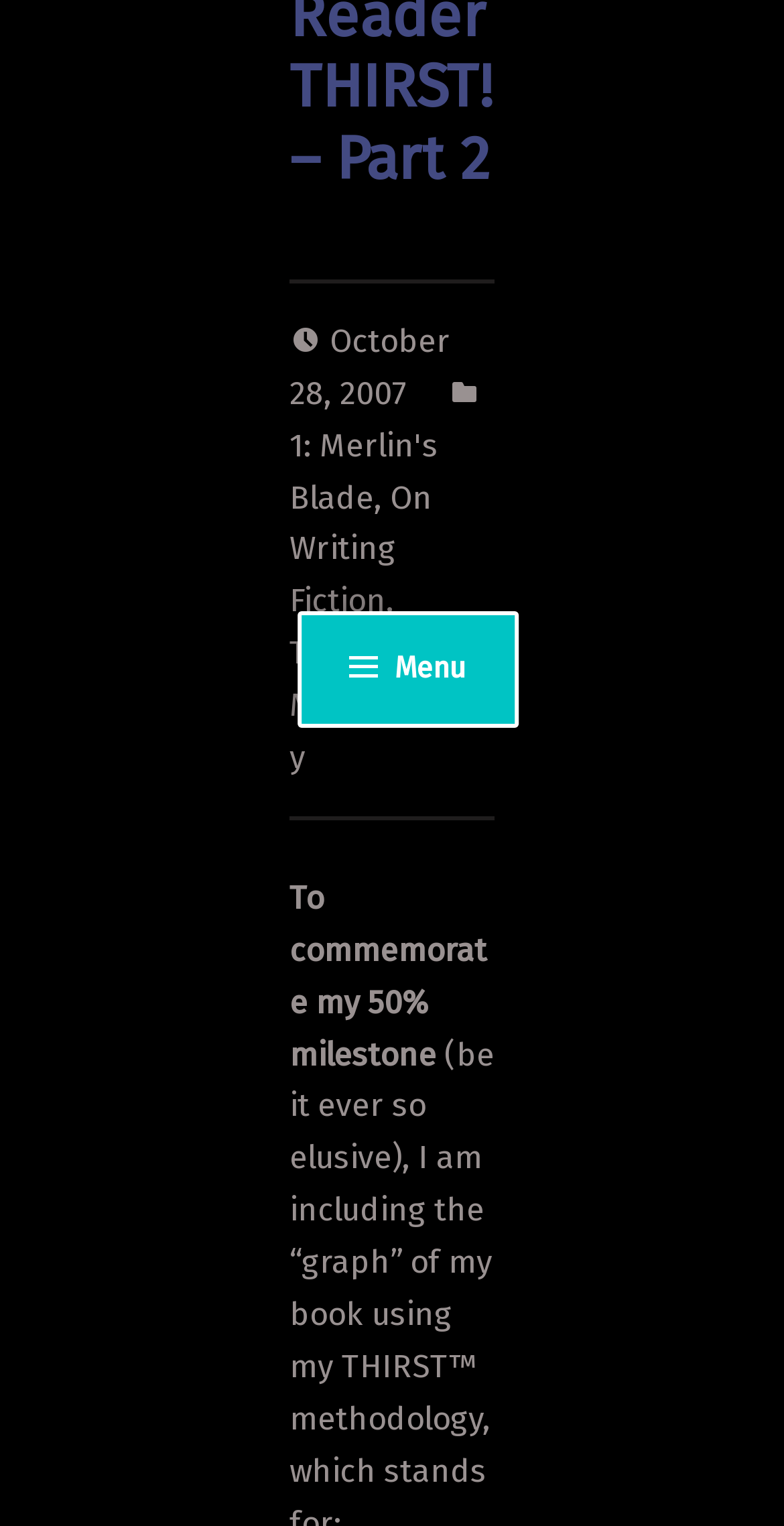Using the element description provided, determine the bounding box coordinates in the format (top-left x, top-left y, bottom-right x, bottom-right y). Ensure that all values are floating point numbers between 0 and 1. Element description: THIRST™ Methodology

[0.369, 0.415, 0.595, 0.509]